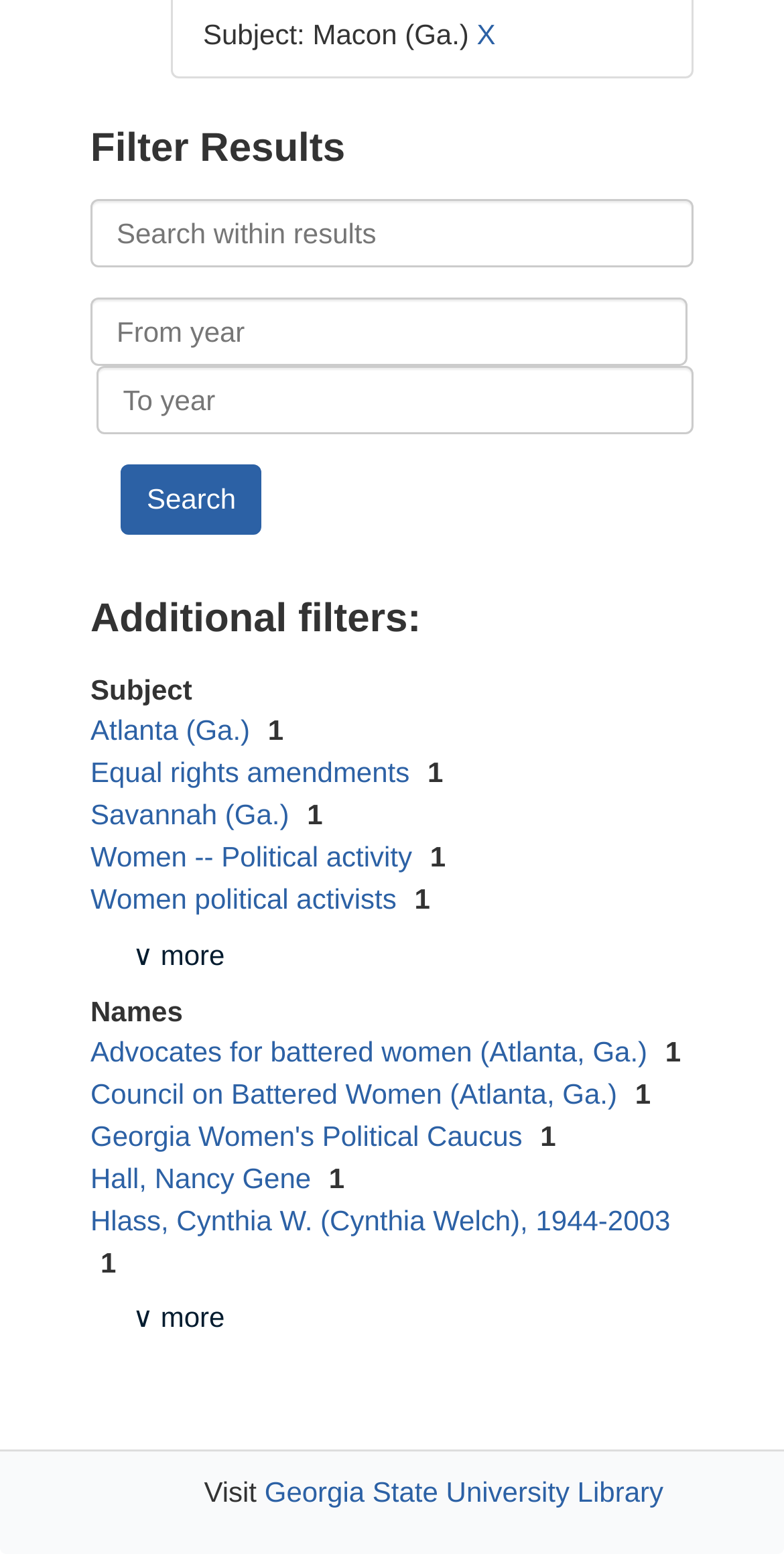Determine the bounding box coordinates of the UI element that matches the following description: "Women political activists". The coordinates should be four float numbers between 0 and 1 in the format [left, top, right, bottom].

[0.115, 0.568, 0.516, 0.589]